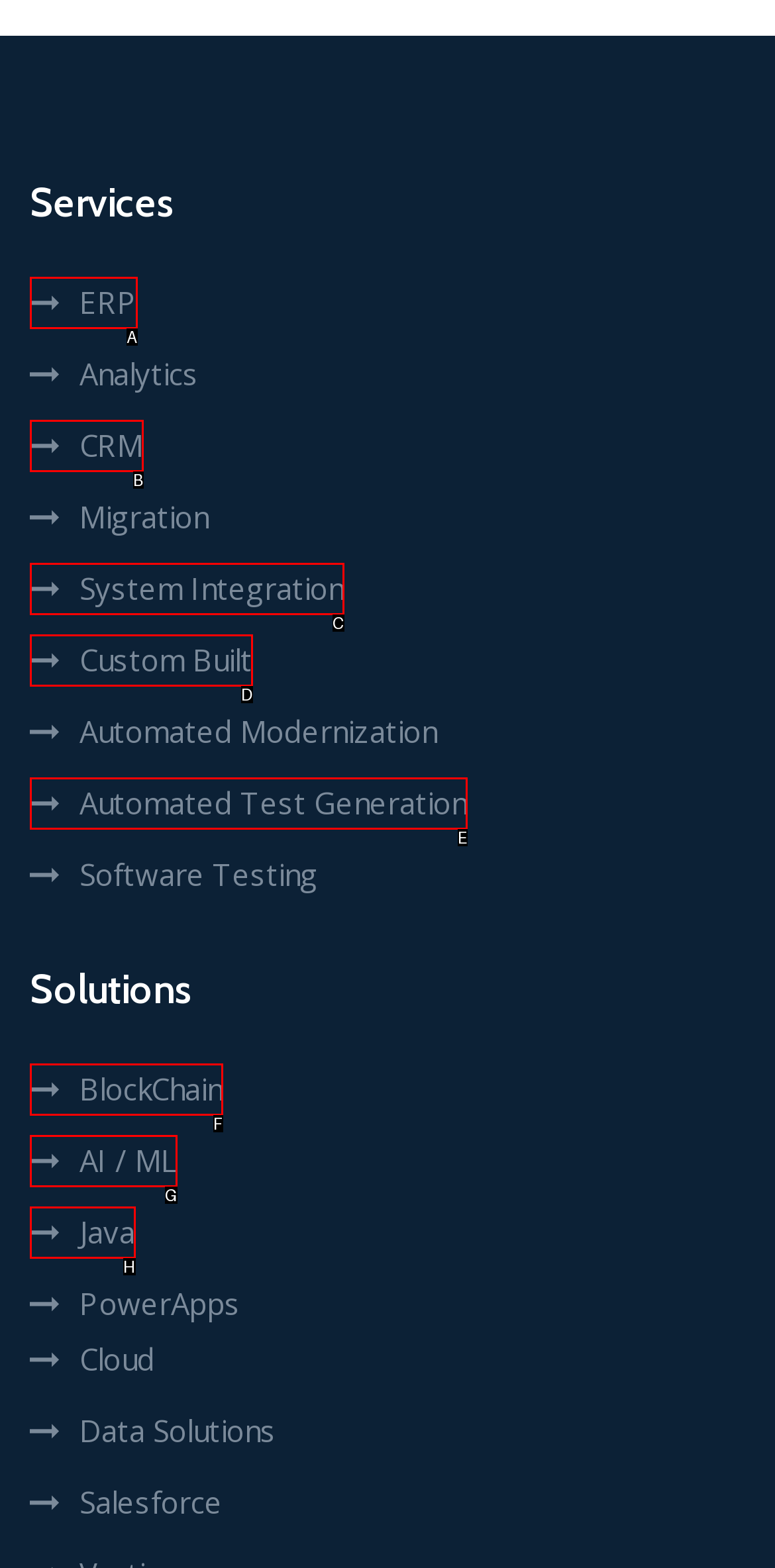Select the option that matches this description: Automated Test Generation
Answer by giving the letter of the chosen option.

E